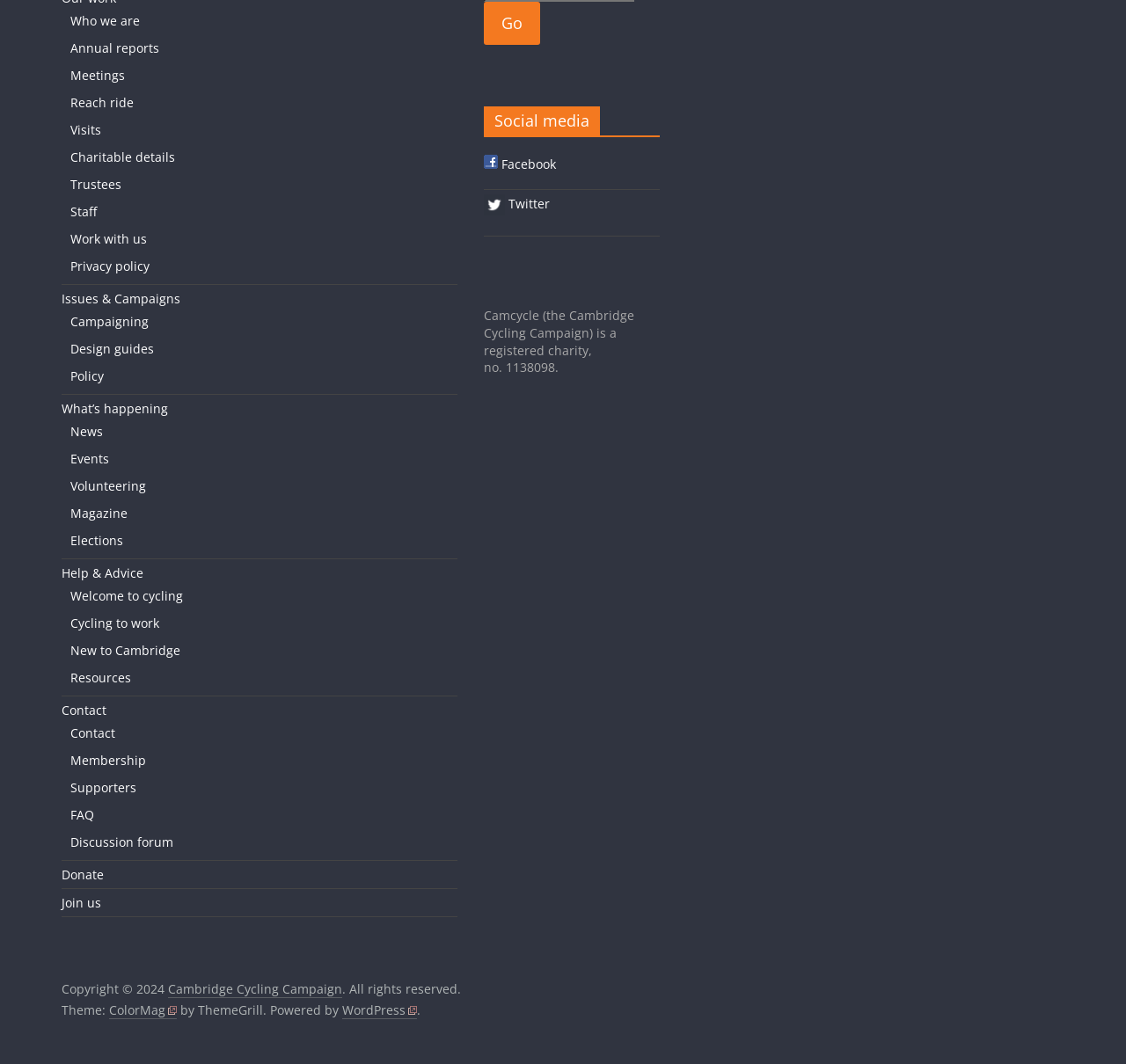How many links are there in the navigation menu?
Based on the image, provide a one-word or brief-phrase response.

24